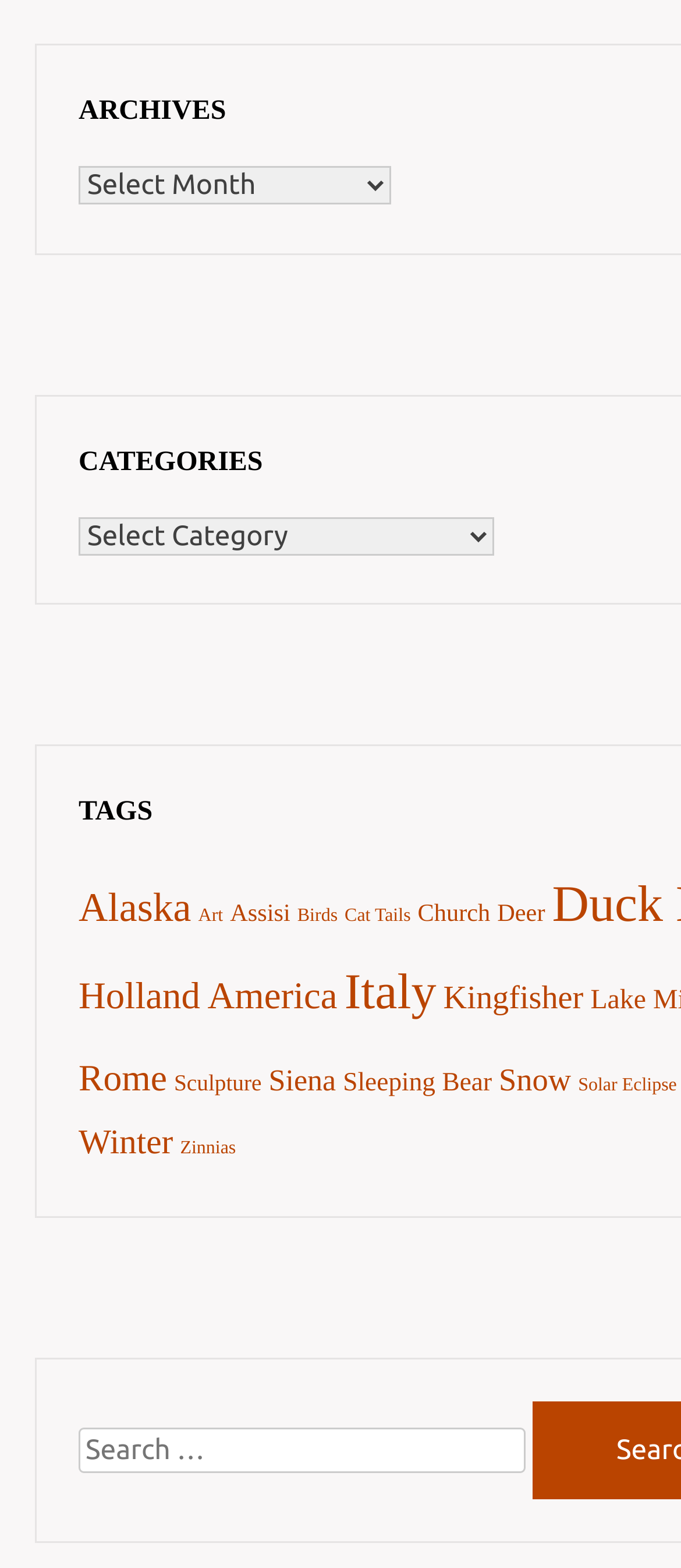What is the second item in the 'Archives' combobox?
Provide a well-explained and detailed answer to the question.

The 'Archives' combobox does not provide a list of options, so it is not possible to determine the second item in the combobox.